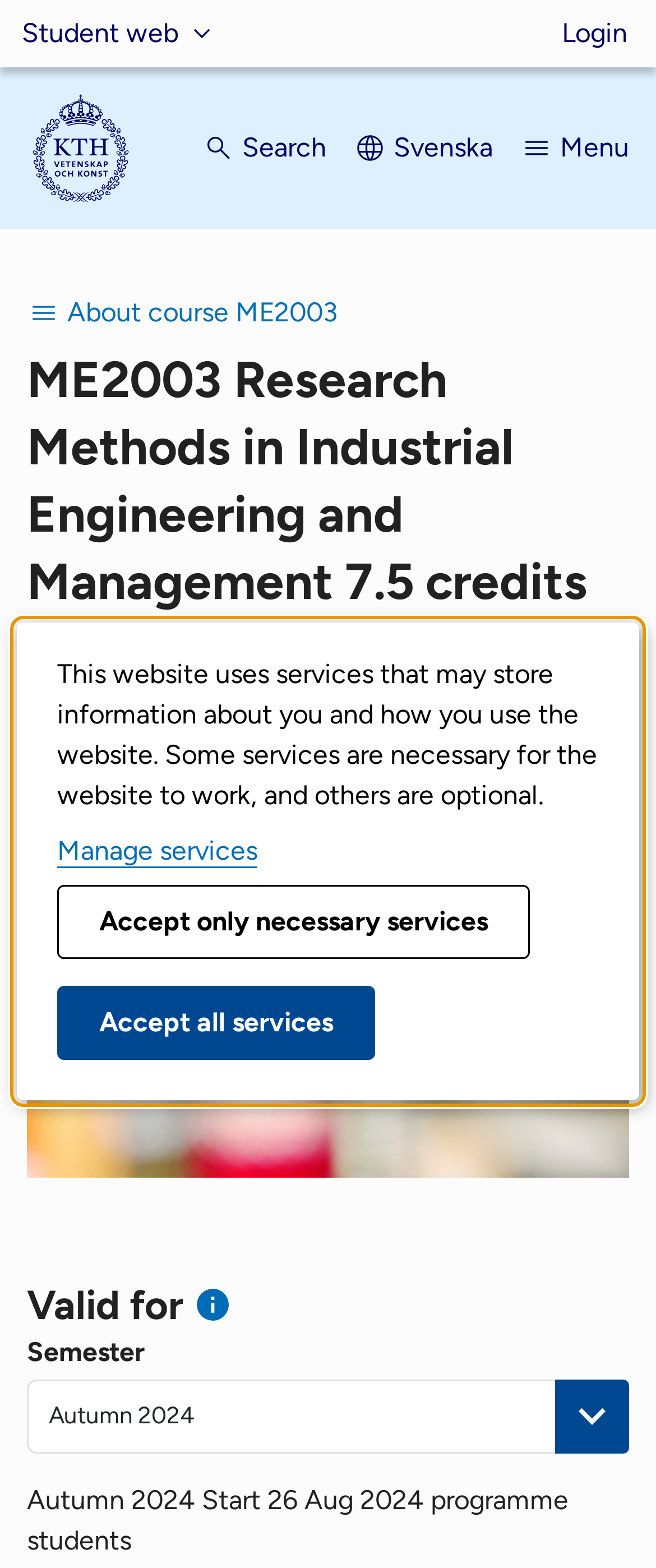What is the purpose of the 'Choose semester and course offering' section?
Make sure to answer the question with a detailed and comprehensive explanation.

I inferred the answer by analyzing the navigation element with the text 'Choose semester and course offering for page content', which suggests that this section is used to select the course content based on the chosen semester and course offering.